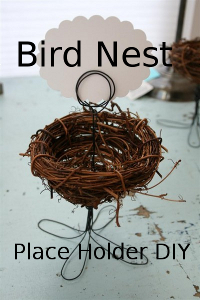Please examine the image and answer the question with a detailed explanation:
What is the shape of the tag above the nest?

The caption describes the tag as 'blank, scalloped-edged', implying that the tag has a scalloped edge shape.